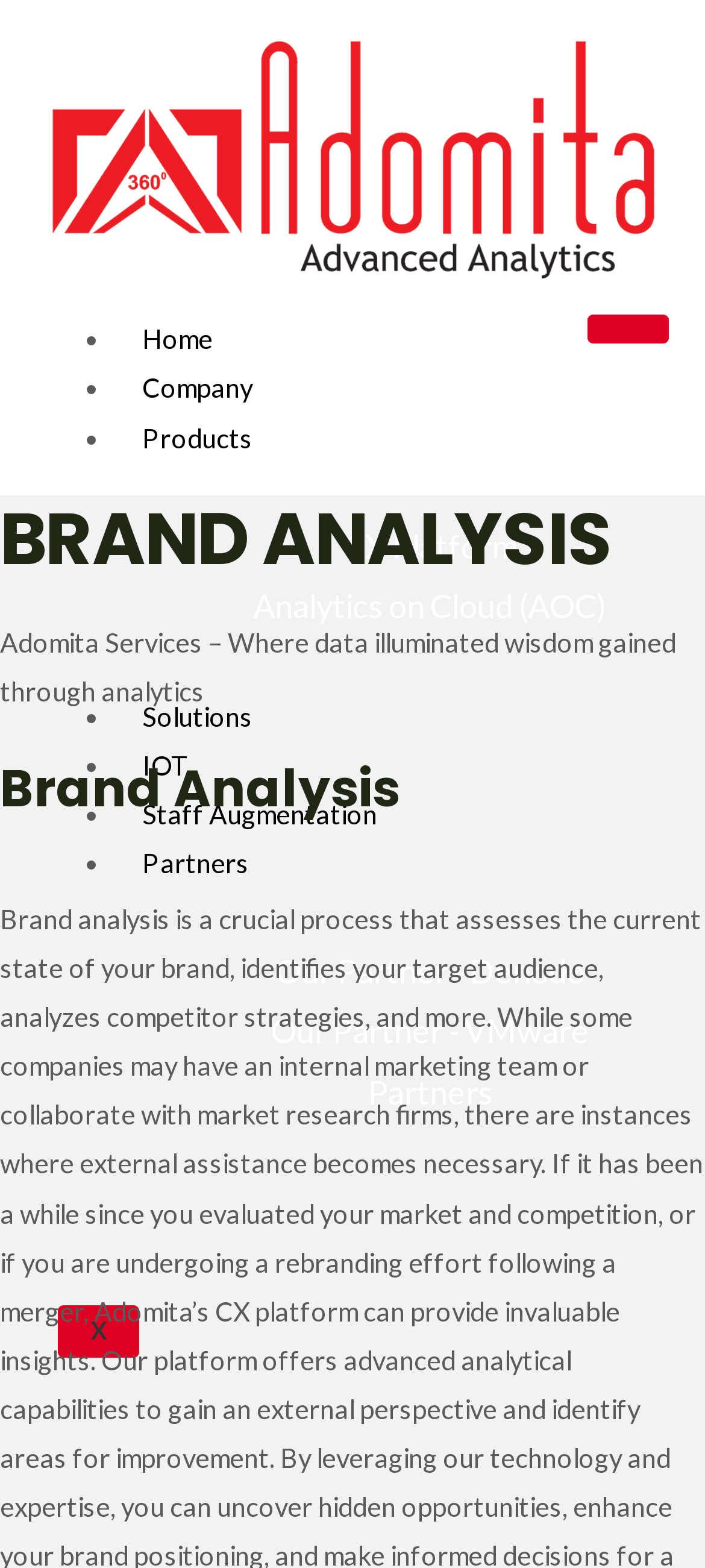From the given element description: "Staff Augmentation", find the bounding box for the UI element. Provide the coordinates as four float numbers between 0 and 1, in the order [left, top, right, bottom].

[0.164, 0.498, 0.574, 0.54]